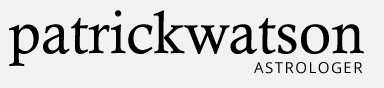What is the purpose of the logo on the webpage?
Answer with a single word or phrase by referring to the visual content.

Visual anchor